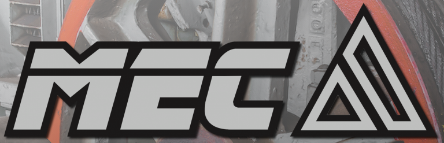Please look at the image and answer the question with a detailed explanation: What is the shape of the distinctive icon in the logo?

The caption describes the logo as having a distinctive triangular icon, which adds a dynamic flair to the design, implying that the shape of the icon is triangular.